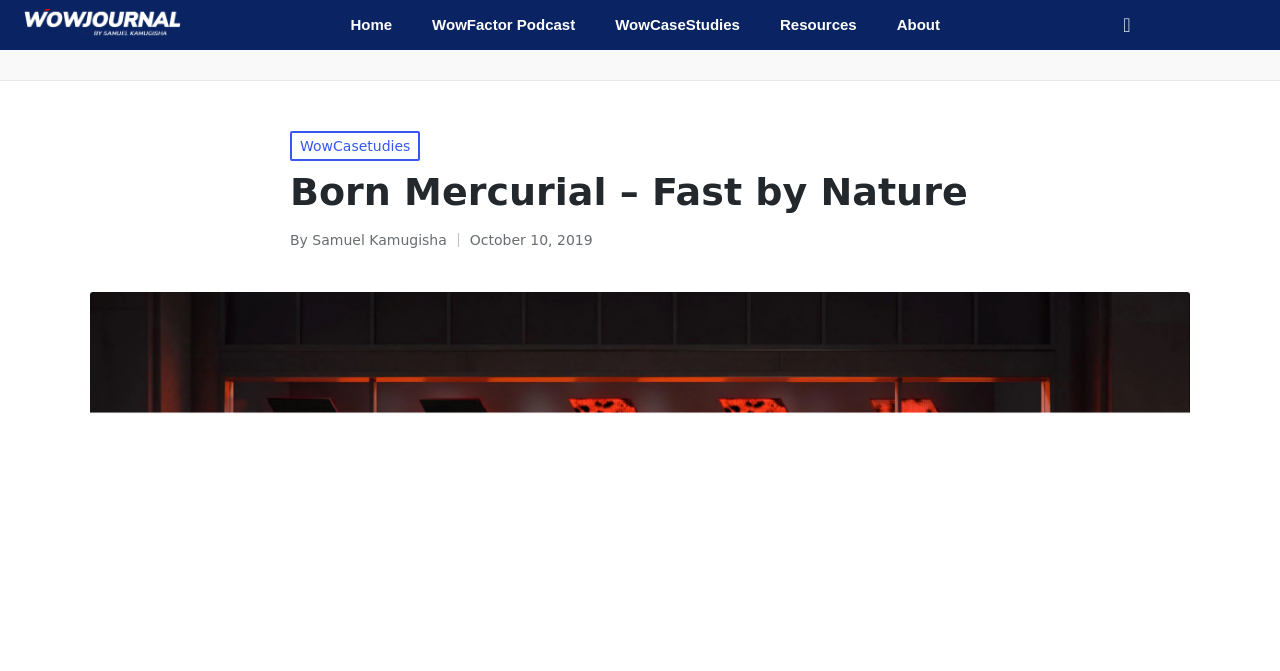Show the bounding box coordinates for the element that needs to be clicked to execute the following instruction: "Get involved as a Commissioned Artist". Provide the coordinates in the form of four float numbers between 0 and 1, i.e., [left, top, right, bottom].

None